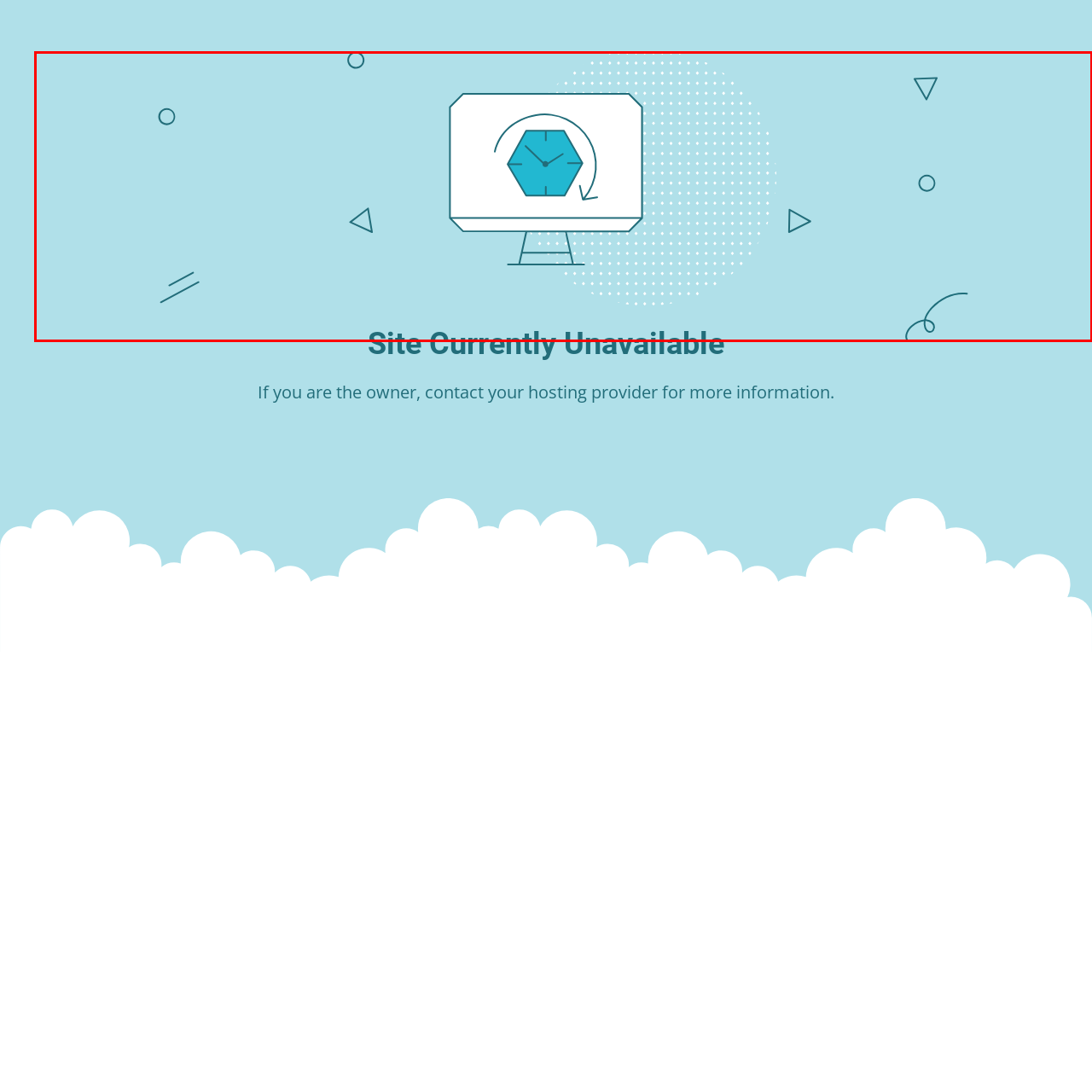Please review the image enclosed by the red bounding box and give a detailed answer to the following question, utilizing the information from the visual: What is the color of the background?

The image features a soft blue background, which provides a clean and minimalist look to the design.